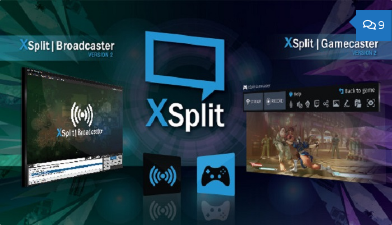Refer to the image and provide an in-depth answer to the question:
How many versions of XSplit are shown in the image?

The image displays the 'XSplit Broadcaster' and 'XSplit Gamecaster' interfaces, which suggests that there are two versions of XSplit being showcased.